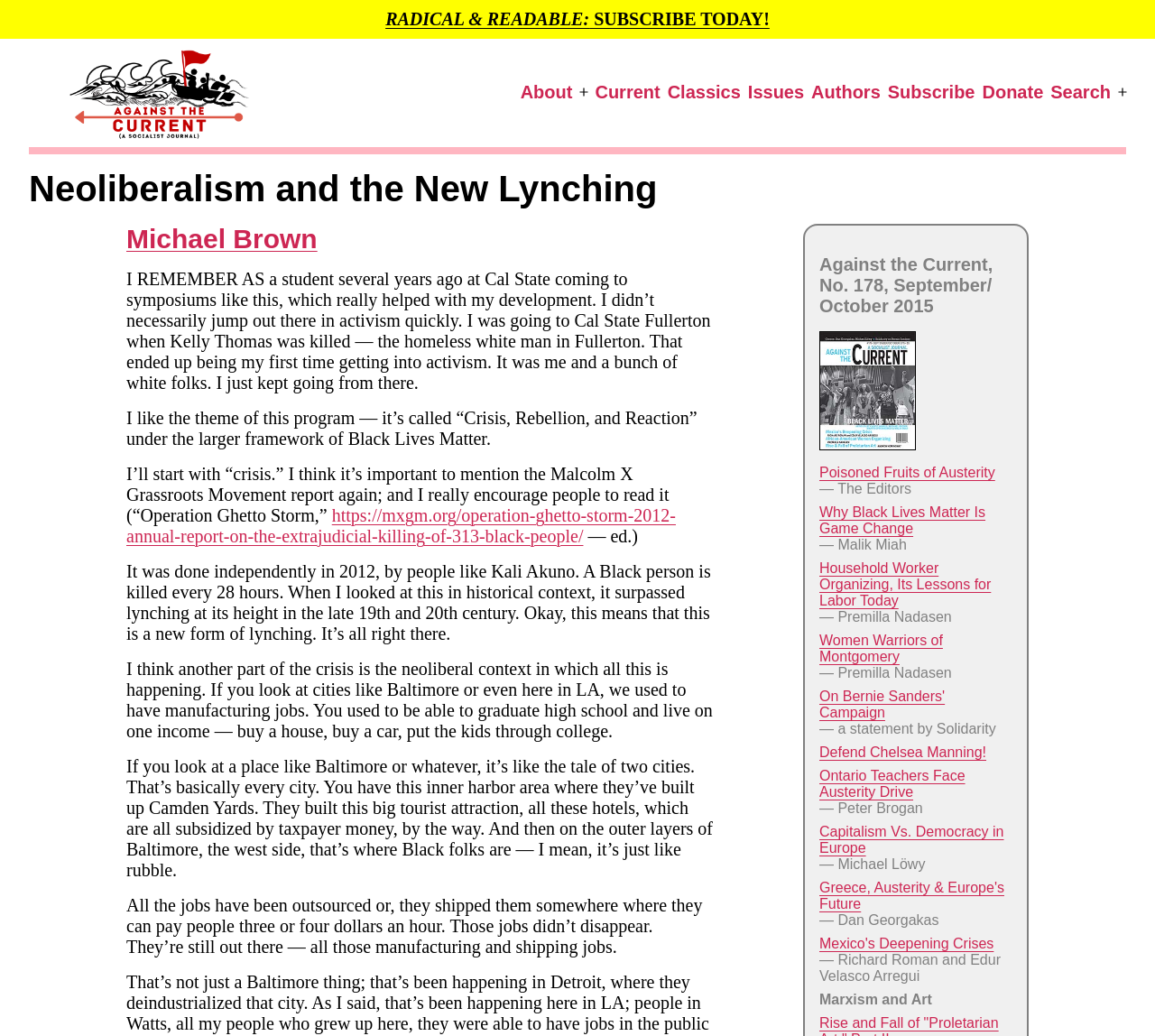Please answer the following question using a single word or phrase: What is the topic of the article?

Neoliberalism and the New Lynching